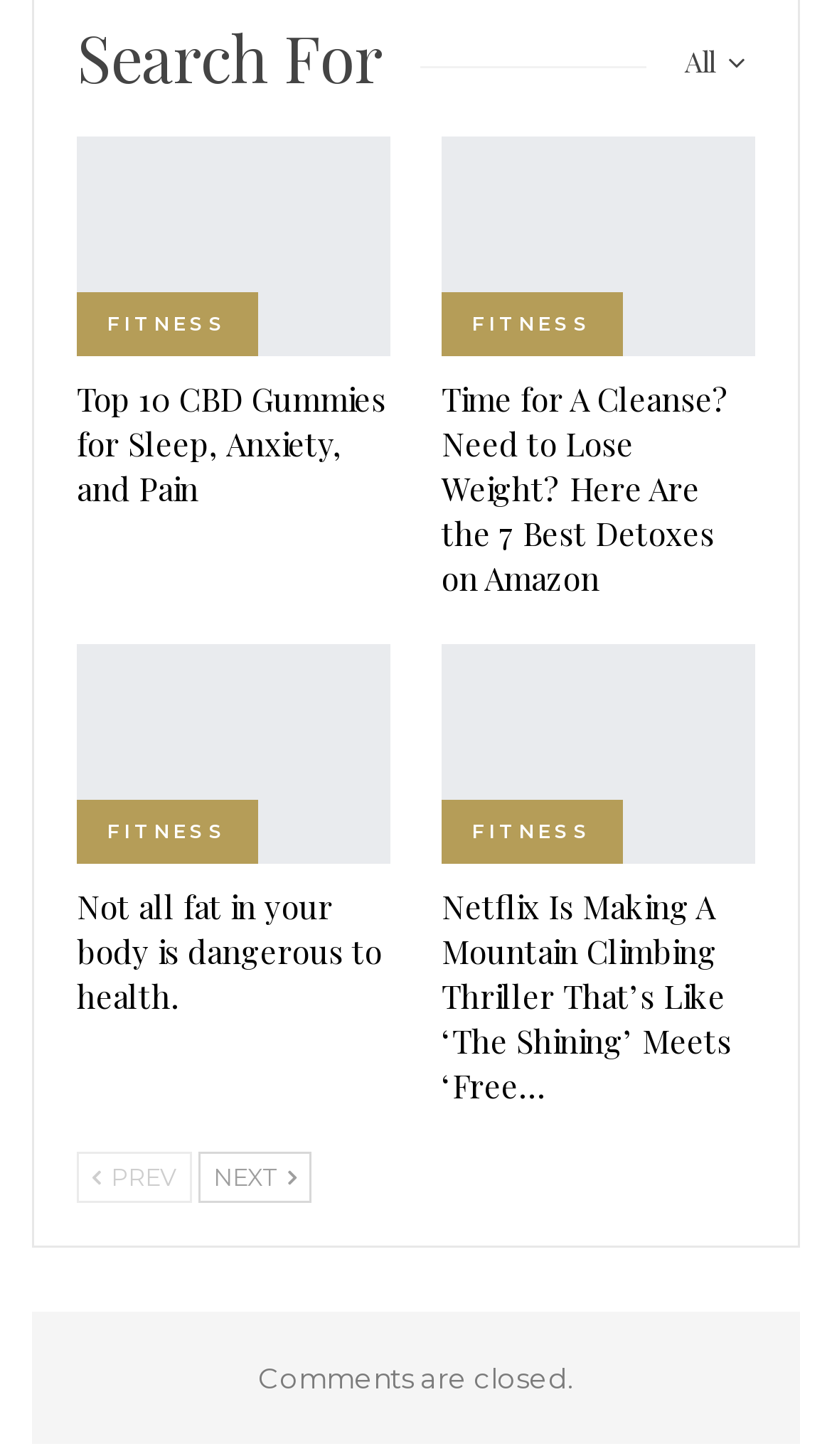Identify the bounding box coordinates of the area that should be clicked in order to complete the given instruction: "view the 'Top 10 CBD Gummies for Sleep, Anxiety, and Pain' article". The bounding box coordinates should be four float numbers between 0 and 1, i.e., [left, top, right, bottom].

[0.092, 0.094, 0.469, 0.245]